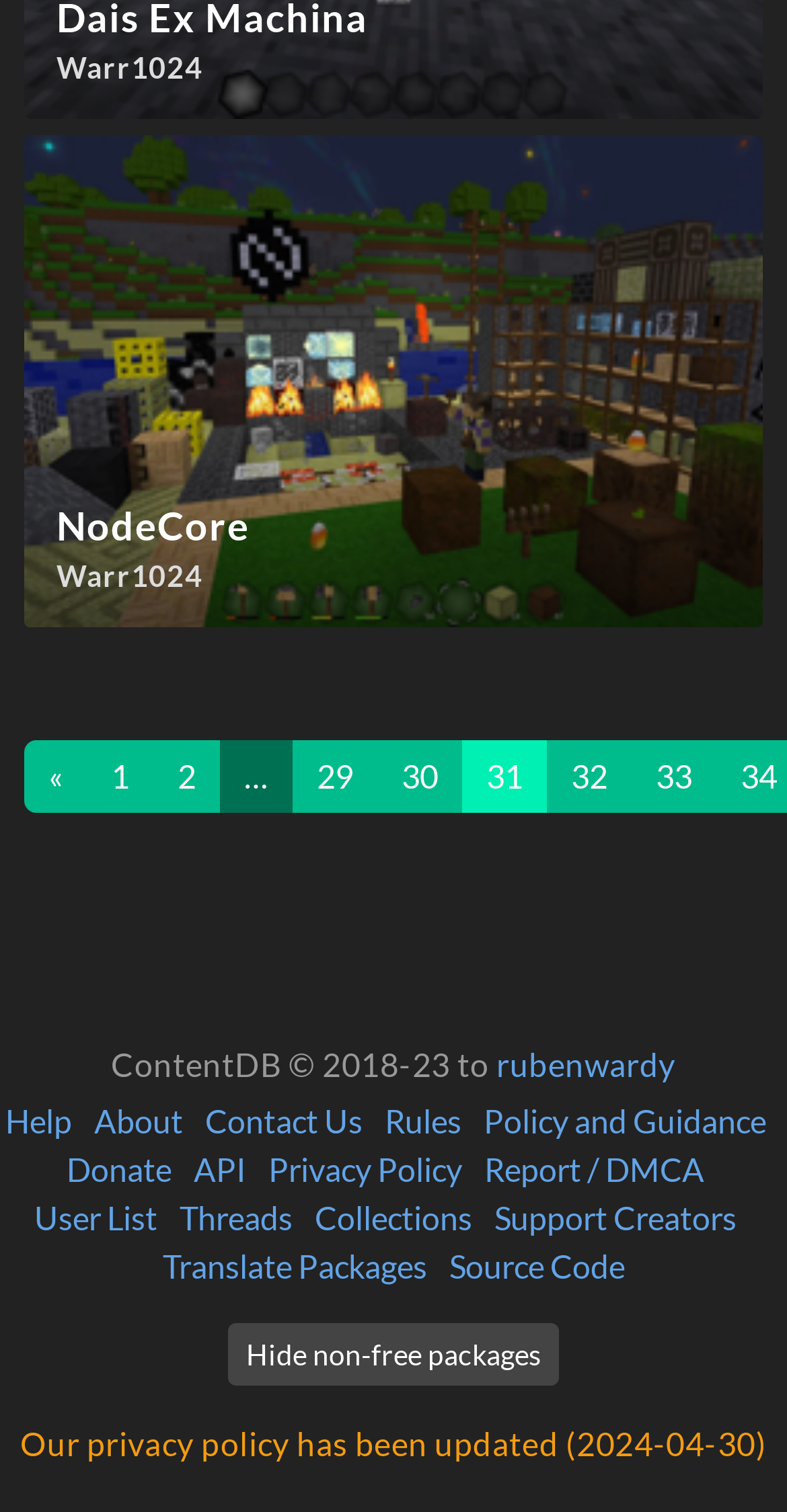Determine the bounding box coordinates for the element that should be clicked to follow this instruction: "Toggle the Hide non-free packages button". The coordinates should be given as four float numbers between 0 and 1, in the format [left, top, right, bottom].

[0.29, 0.875, 0.71, 0.917]